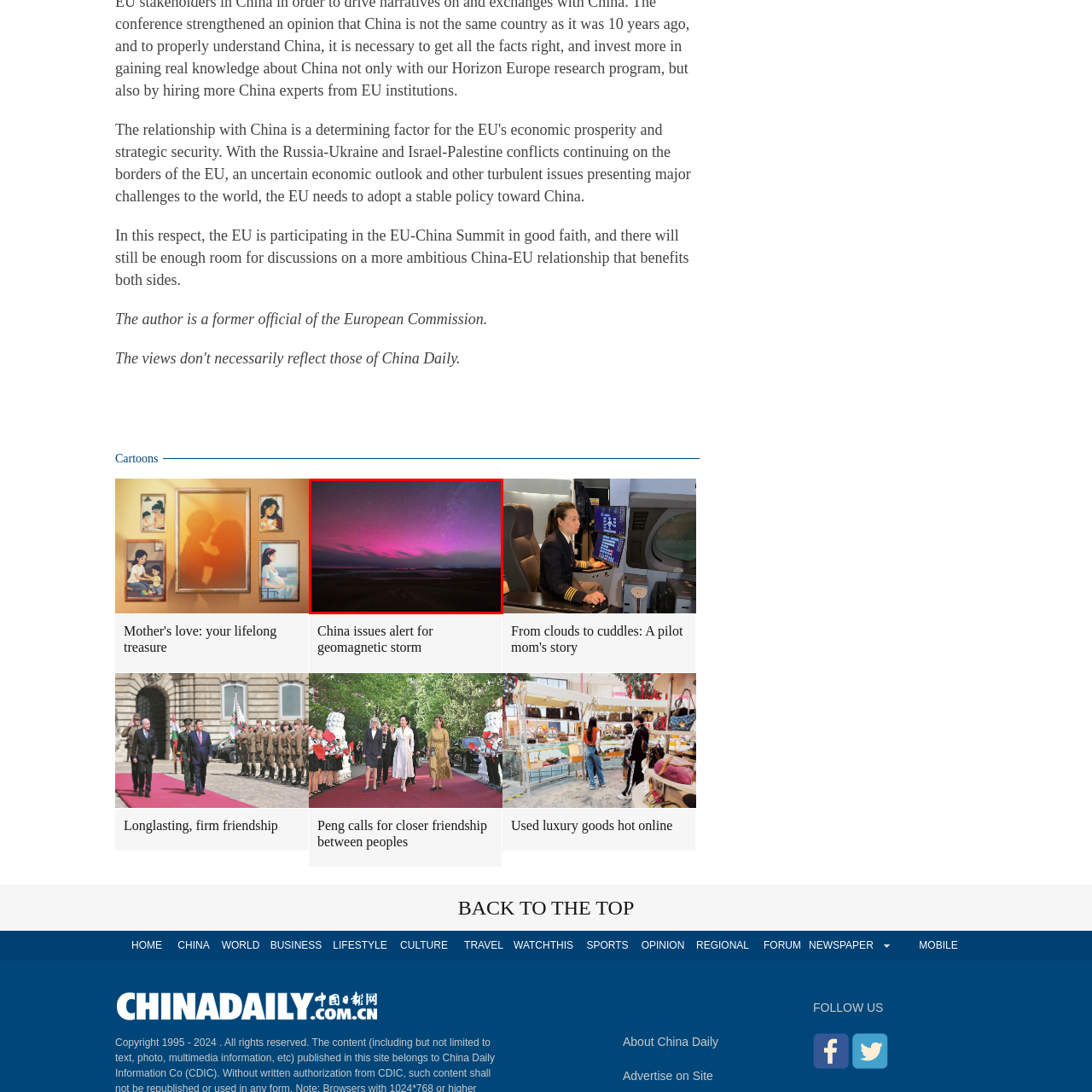Focus your attention on the image enclosed by the red boundary and provide a thorough answer to the question that follows, based on the image details: What is reflected in the calm waters?

The tranquil shoreline and the calm waters mirror the celestial display above, which includes the aurora borealis, stars, and the Milky Way, creating a sense of symmetry and wonder.